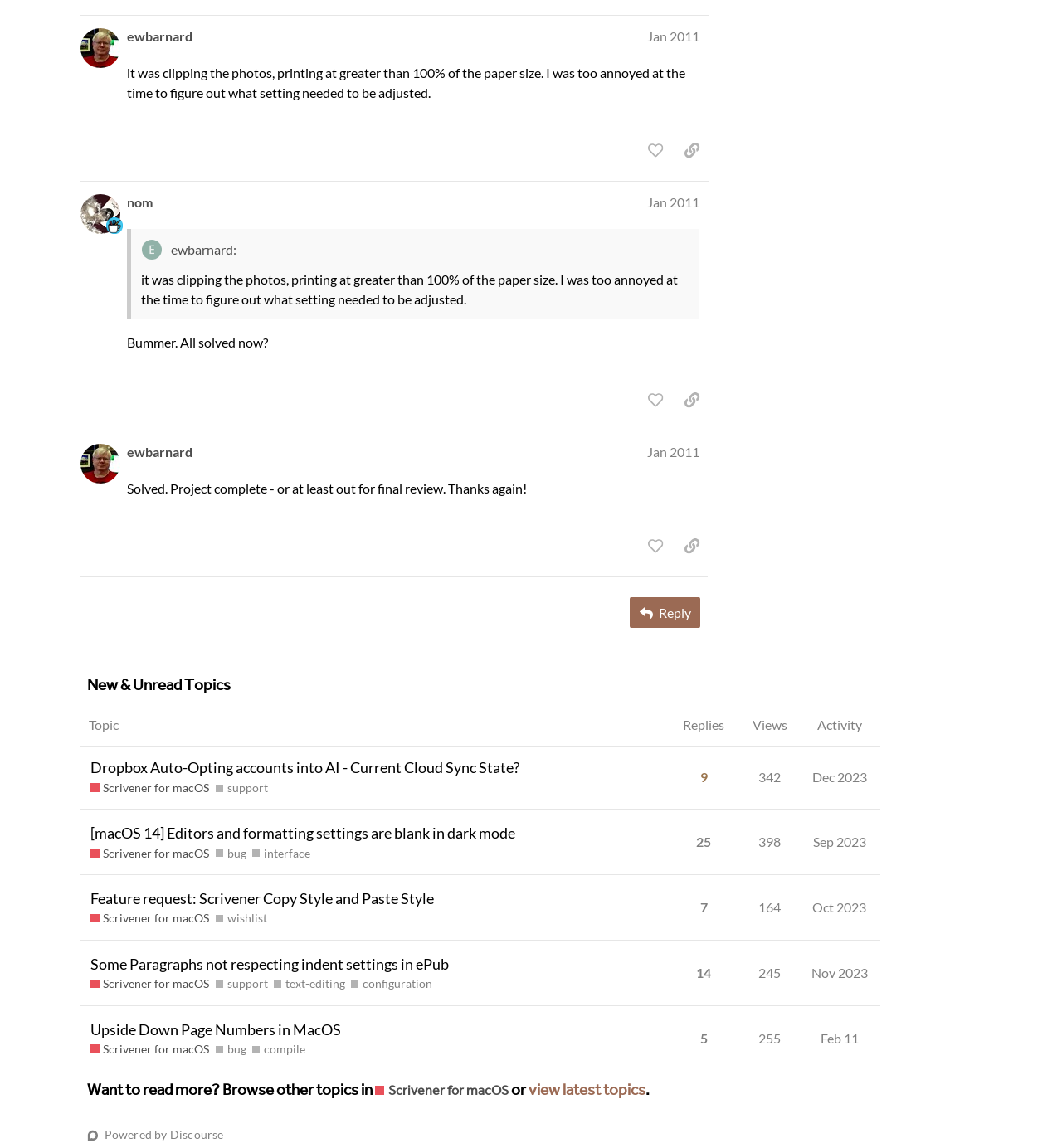Highlight the bounding box coordinates of the region I should click on to meet the following instruction: "like this post".

[0.602, 0.118, 0.632, 0.143]